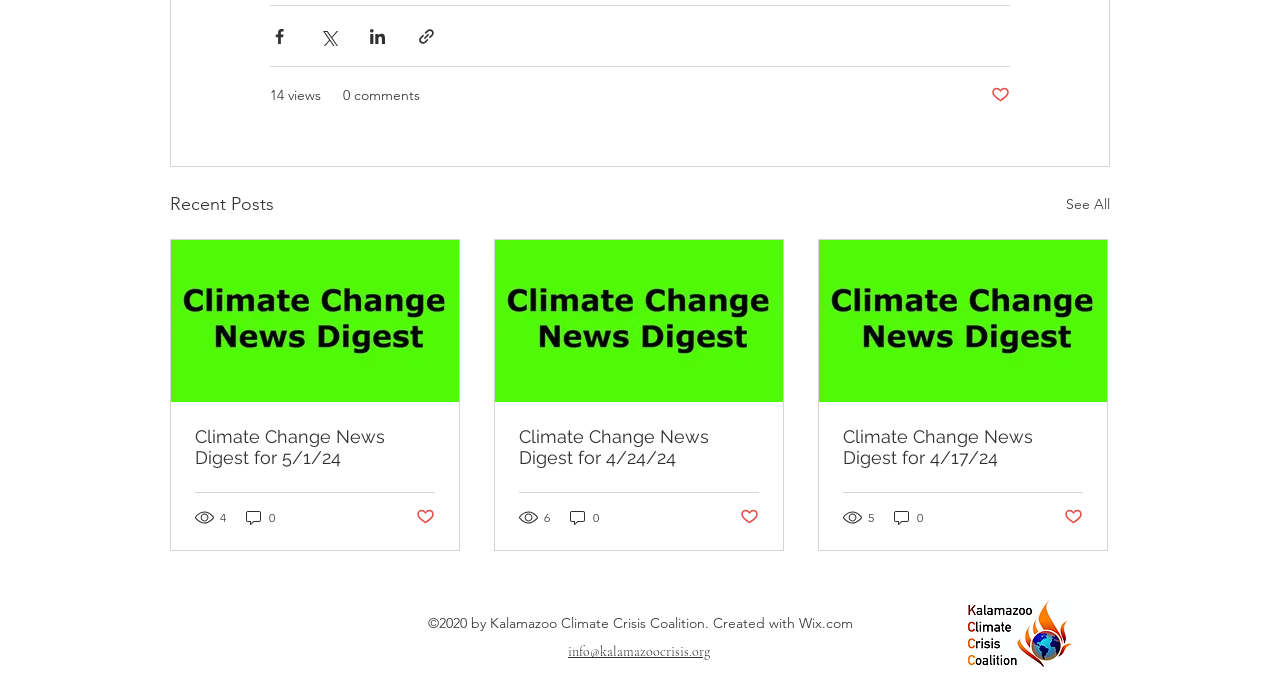Respond with a single word or phrase to the following question: How many articles are listed on this webpage?

3